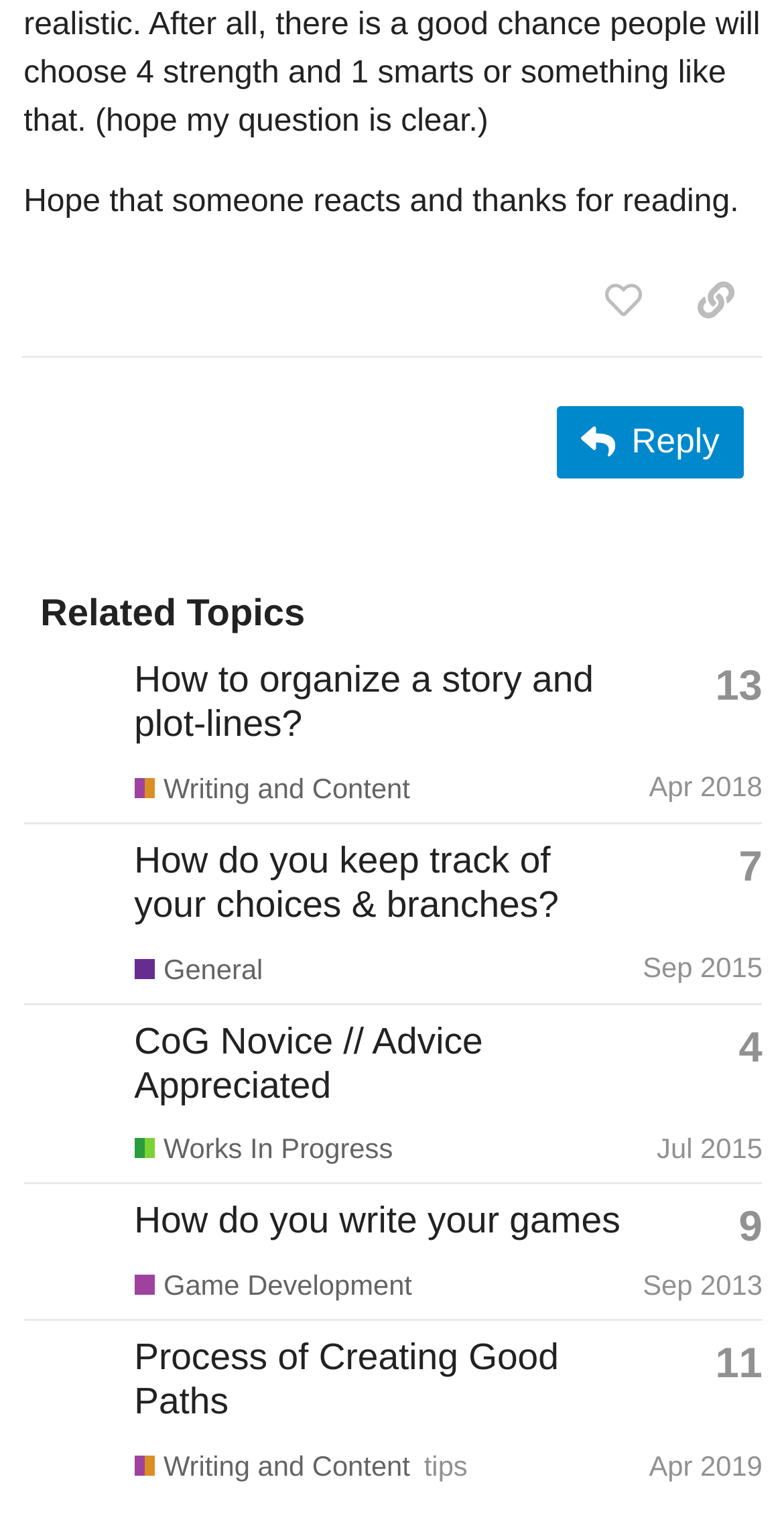Please indicate the bounding box coordinates of the element's region to be clicked to achieve the instruction: "Copy a link to this post to clipboard". Provide the coordinates as four float numbers between 0 and 1, i.e., [left, top, right, bottom].

[0.854, 0.169, 0.973, 0.222]